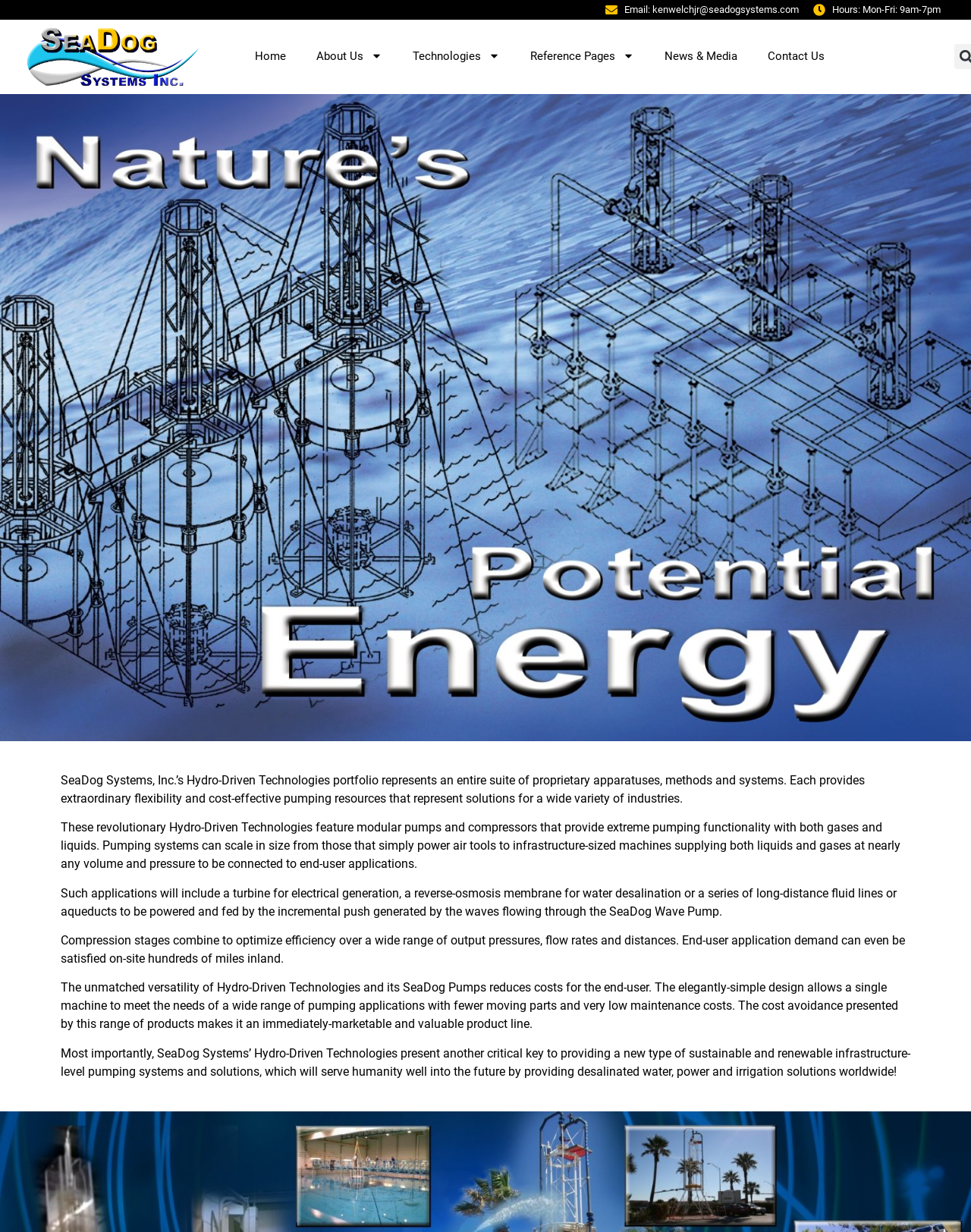Give a one-word or one-phrase response to the question:
How many links are in the top navigation menu?

6